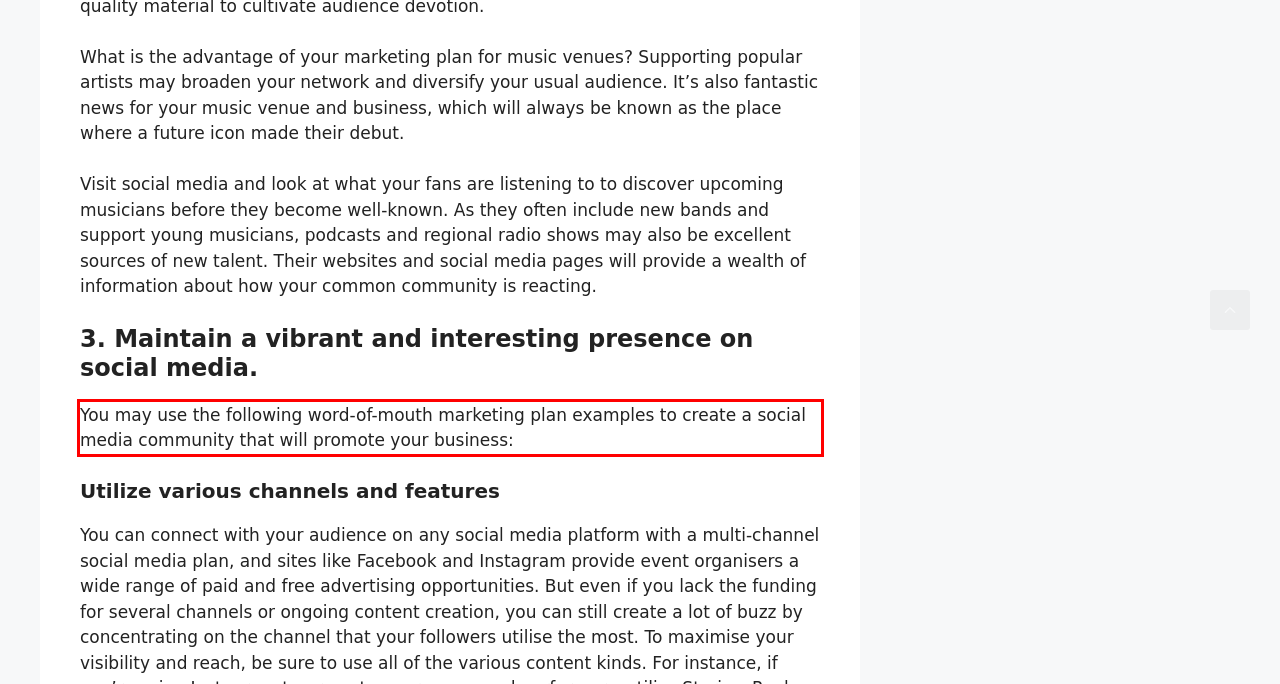Given a screenshot of a webpage, locate the red bounding box and extract the text it encloses.

You may use the following word-of-mouth marketing plan examples to create a social media community that will promote your business: